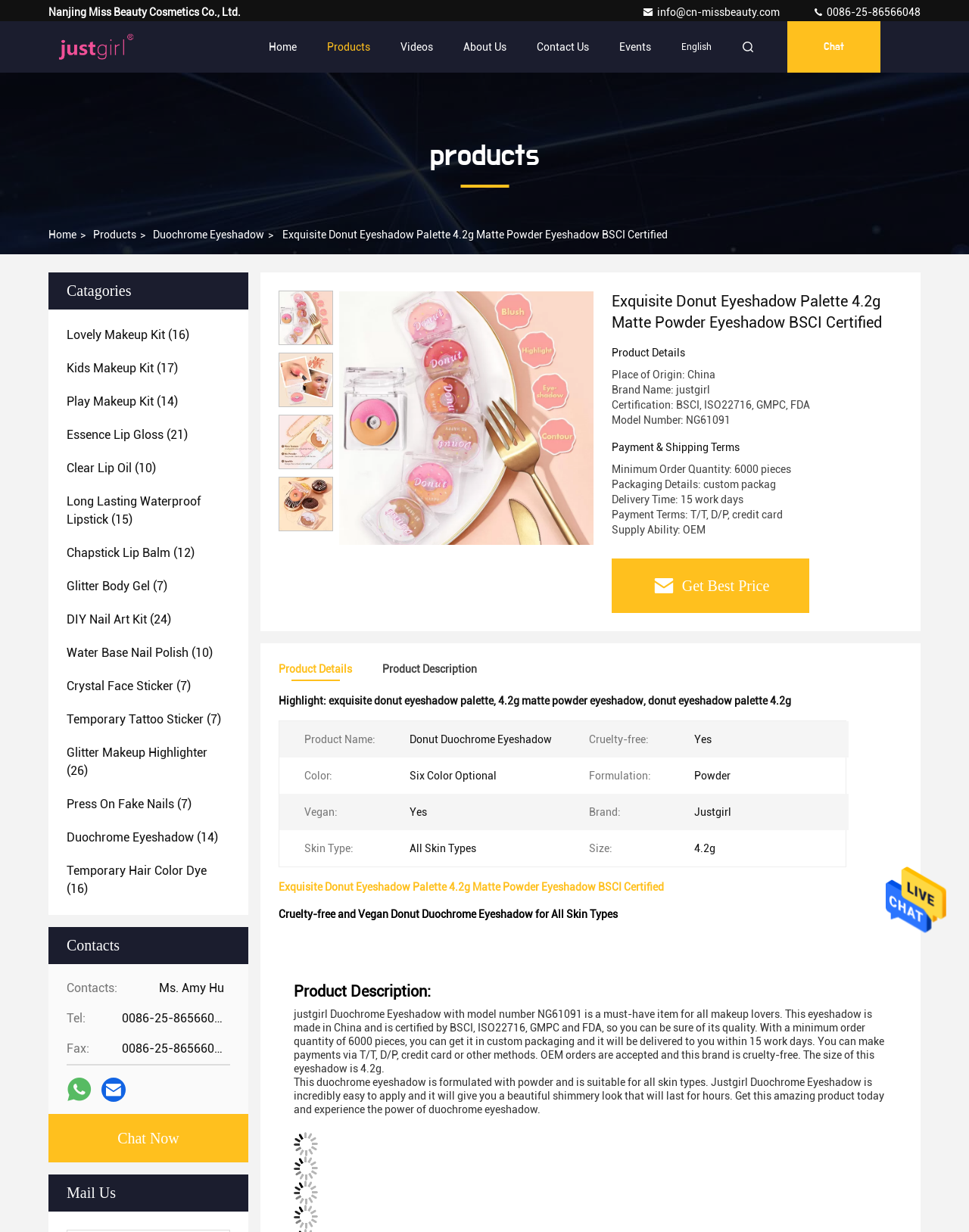Please identify the bounding box coordinates of the element's region that I should click in order to complete the following instruction: "View product details of Exquisite Donut Eyeshadow Palette". The bounding box coordinates consist of four float numbers between 0 and 1, i.e., [left, top, right, bottom].

[0.35, 0.236, 0.612, 0.442]